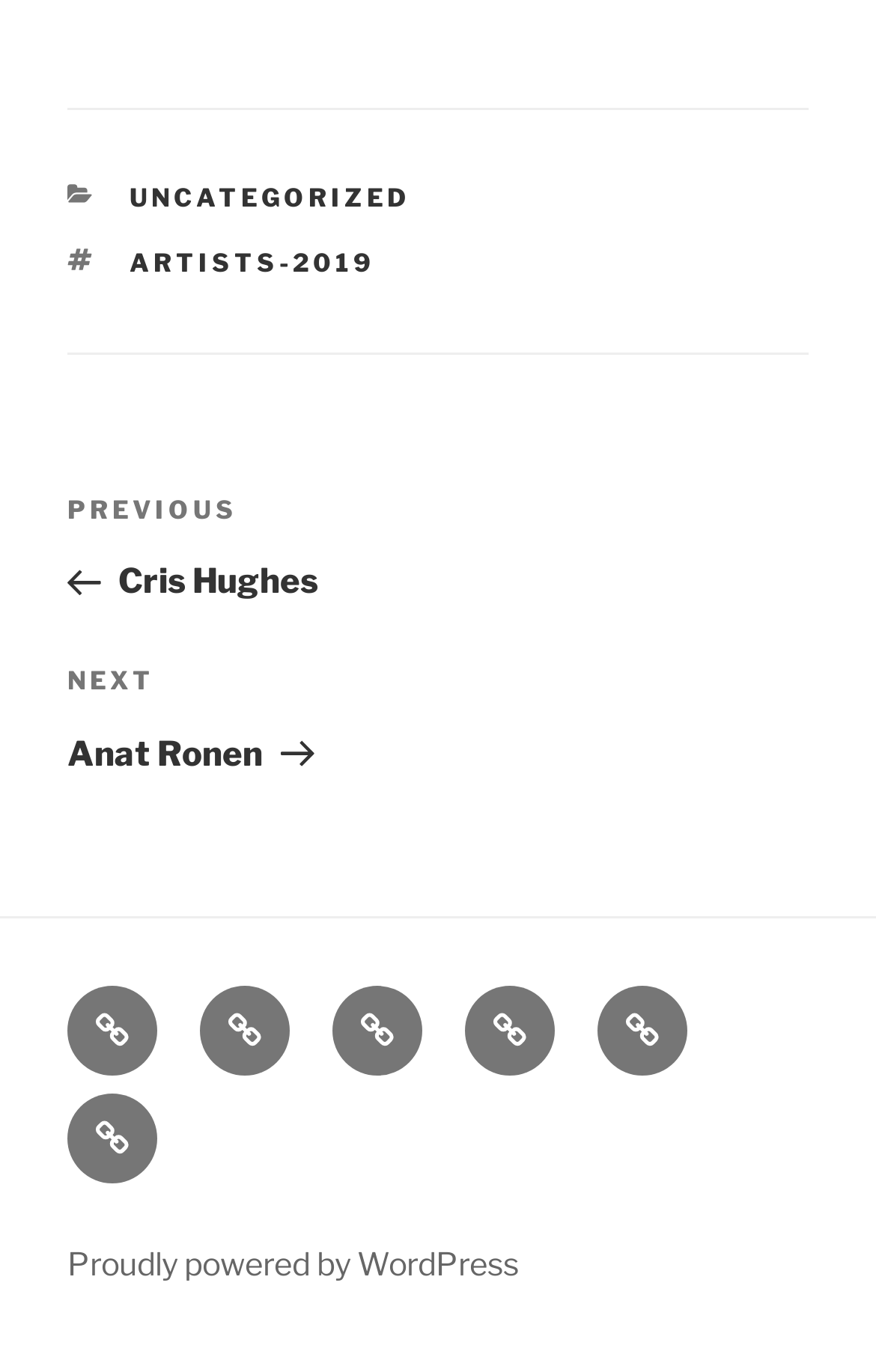Find and indicate the bounding box coordinates of the region you should select to follow the given instruction: "Go to previous post".

[0.077, 0.356, 0.923, 0.439]